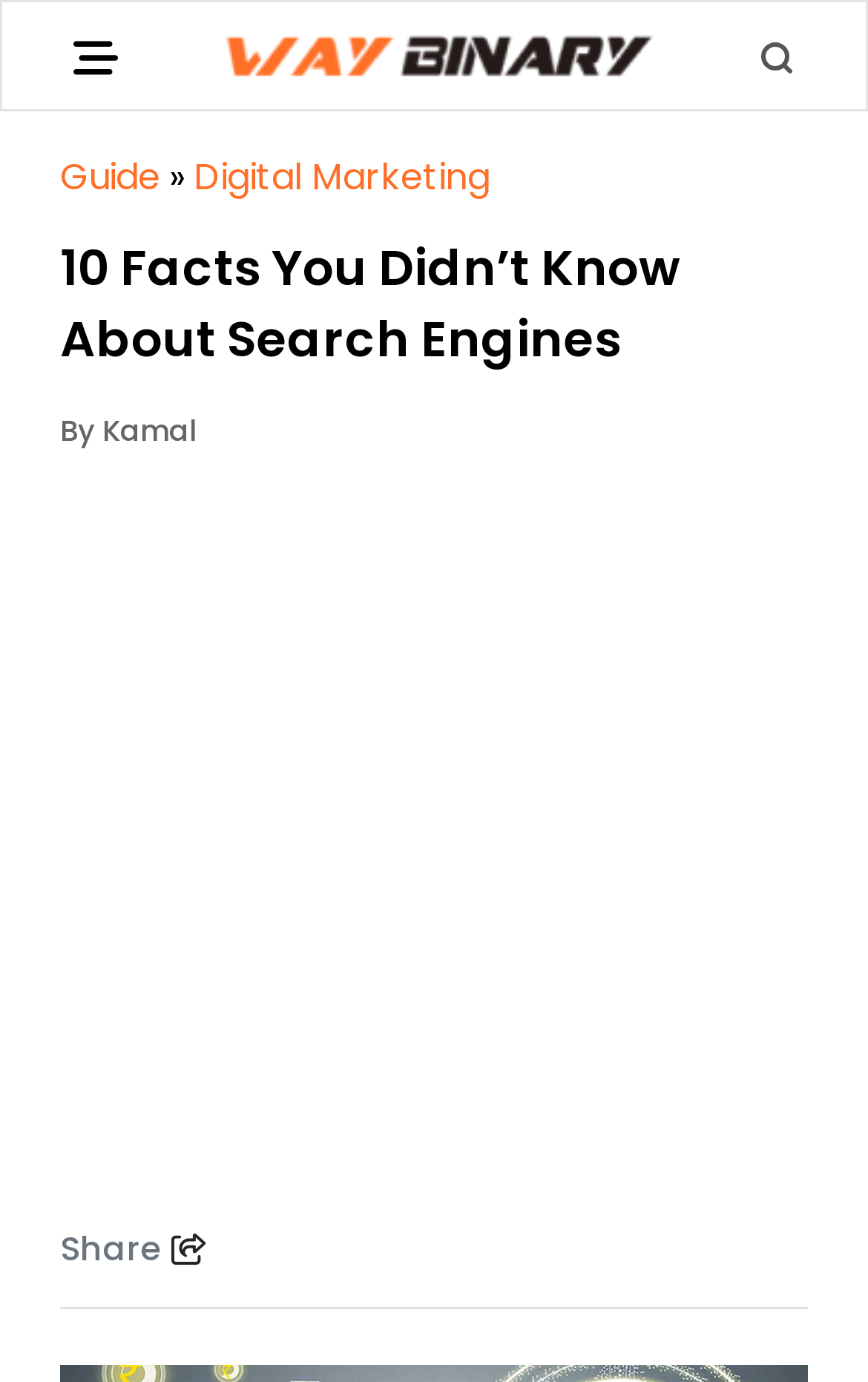Bounding box coordinates must be specified in the format (top-left x, top-left y, bottom-right x, bottom-right y). All values should be floating point numbers between 0 and 1. What are the bounding box coordinates of the UI element described as: Digital Marketing

[0.223, 0.11, 0.564, 0.147]